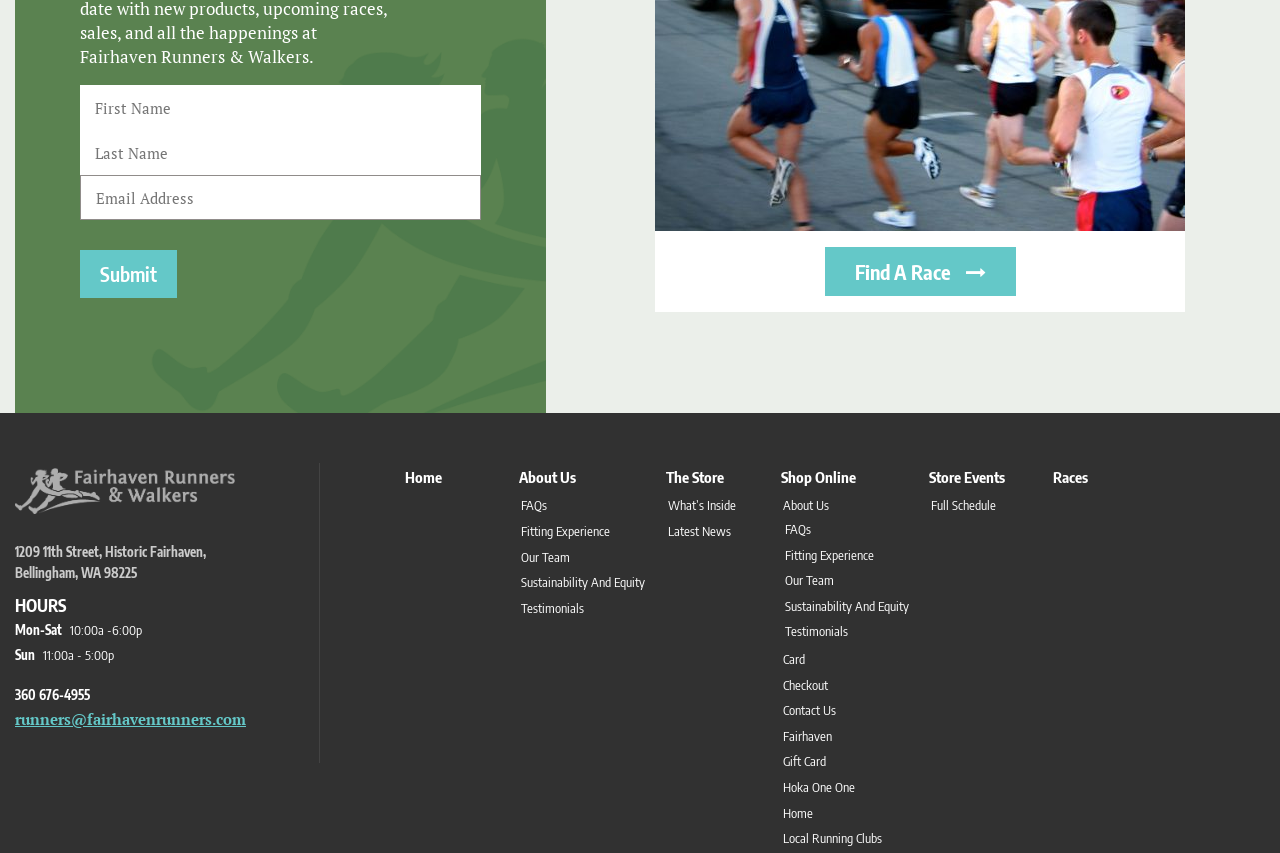Locate the bounding box coordinates of the element that should be clicked to fulfill the instruction: "Contact us".

[0.612, 0.824, 0.721, 0.843]